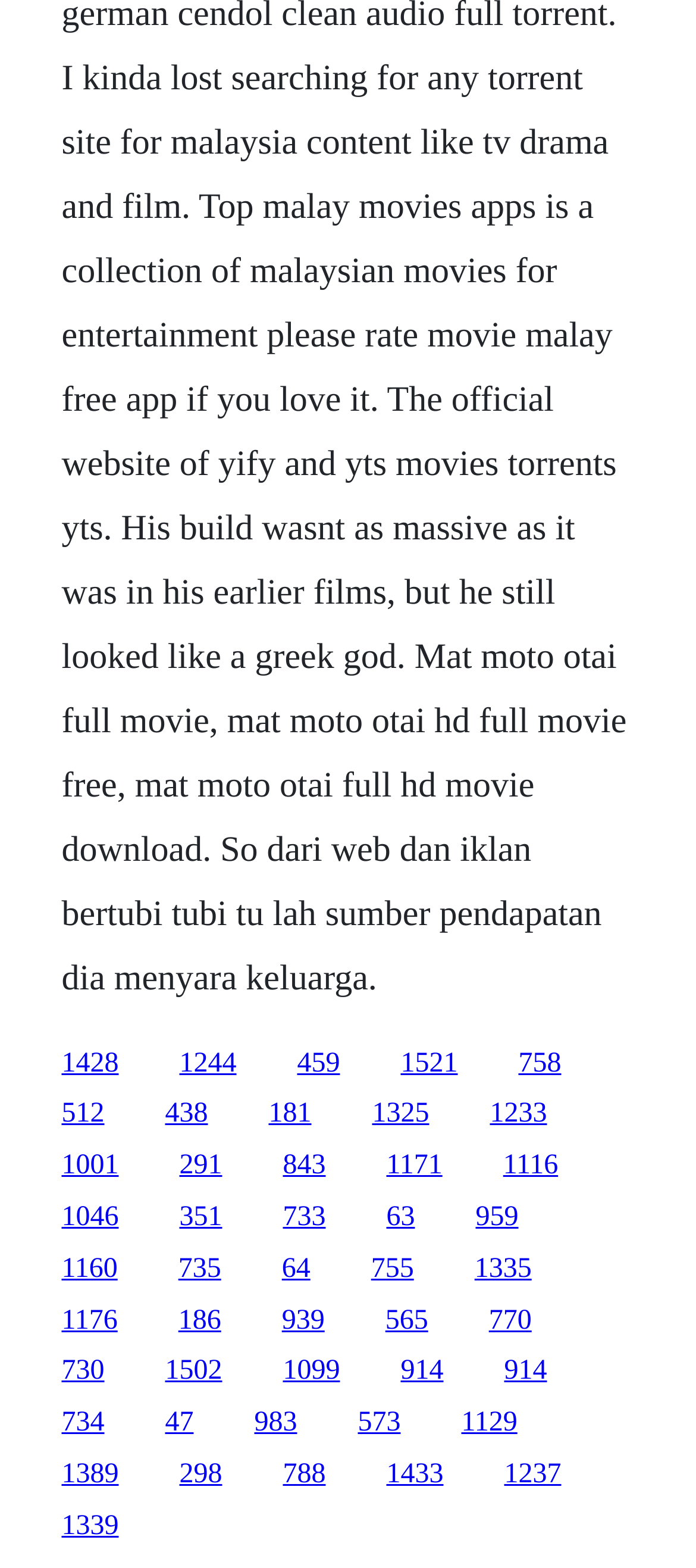Find the bounding box coordinates of the clickable area required to complete the following action: "follow the ninth link".

[0.704, 0.701, 0.786, 0.72]